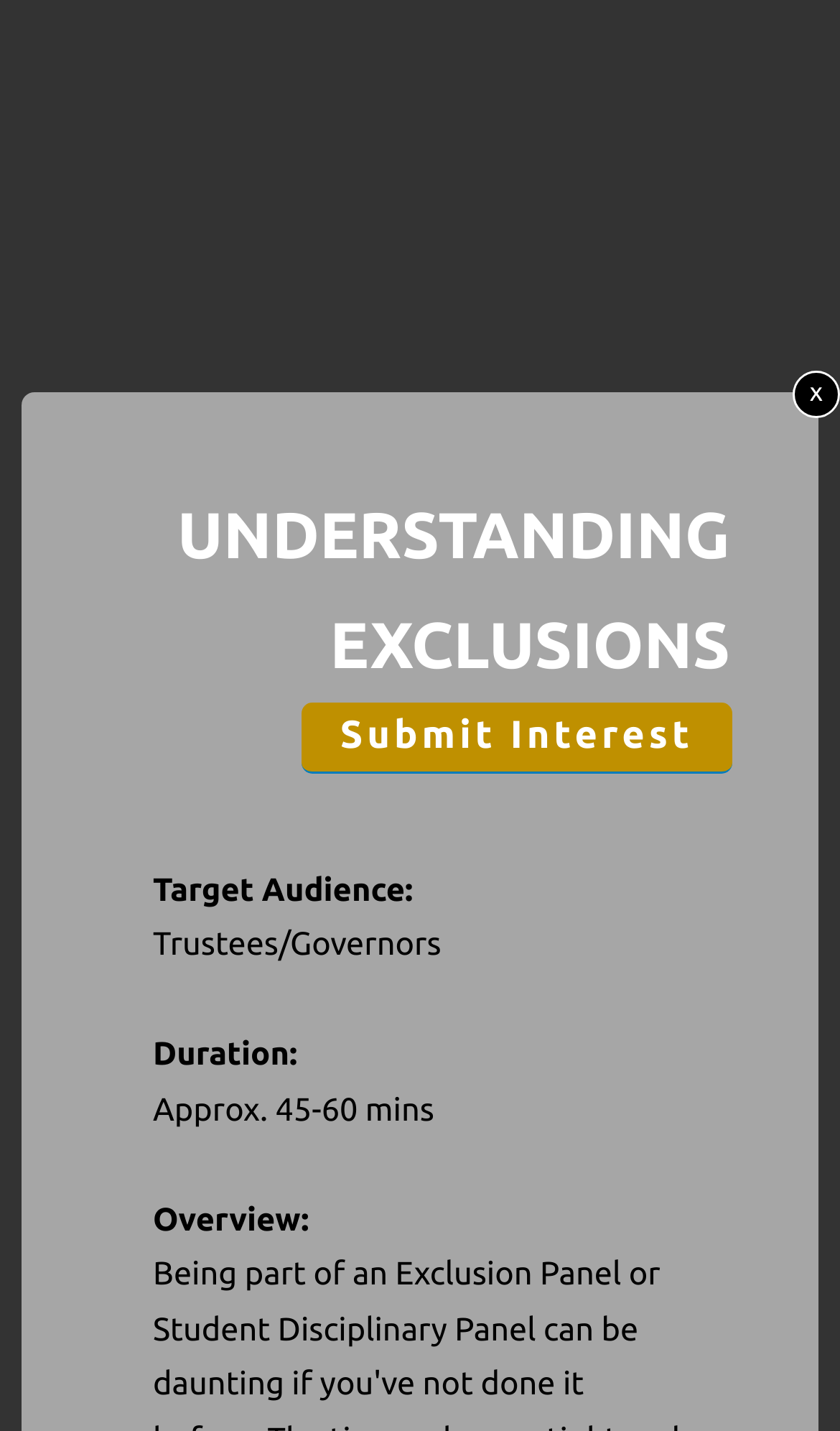Using the webpage screenshot, locate the HTML element that fits the following description and provide its bounding box: "Submit Interest".

[0.359, 0.491, 0.872, 0.54]